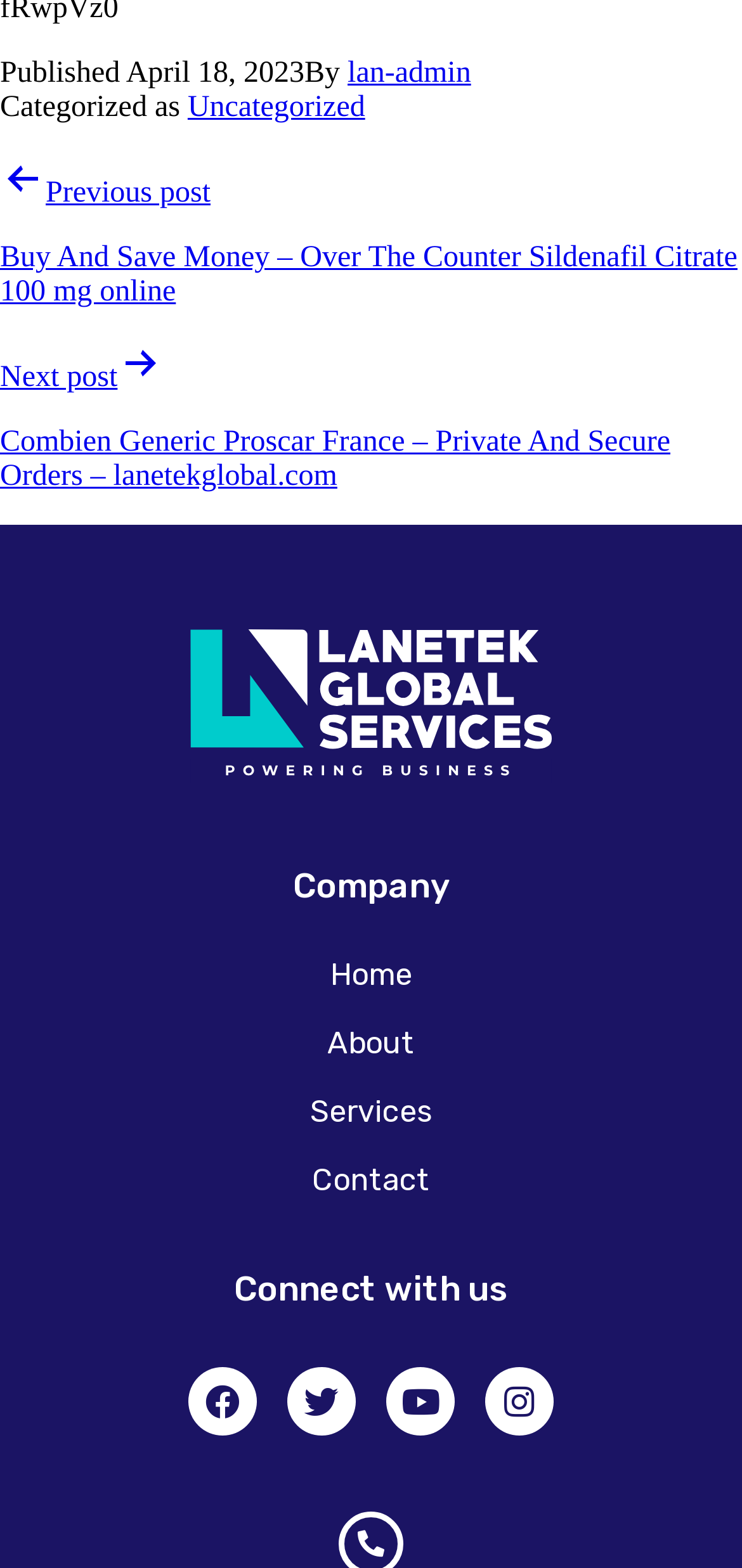Kindly determine the bounding box coordinates of the area that needs to be clicked to fulfill this instruction: "Go to home page".

[0.051, 0.6, 0.949, 0.644]